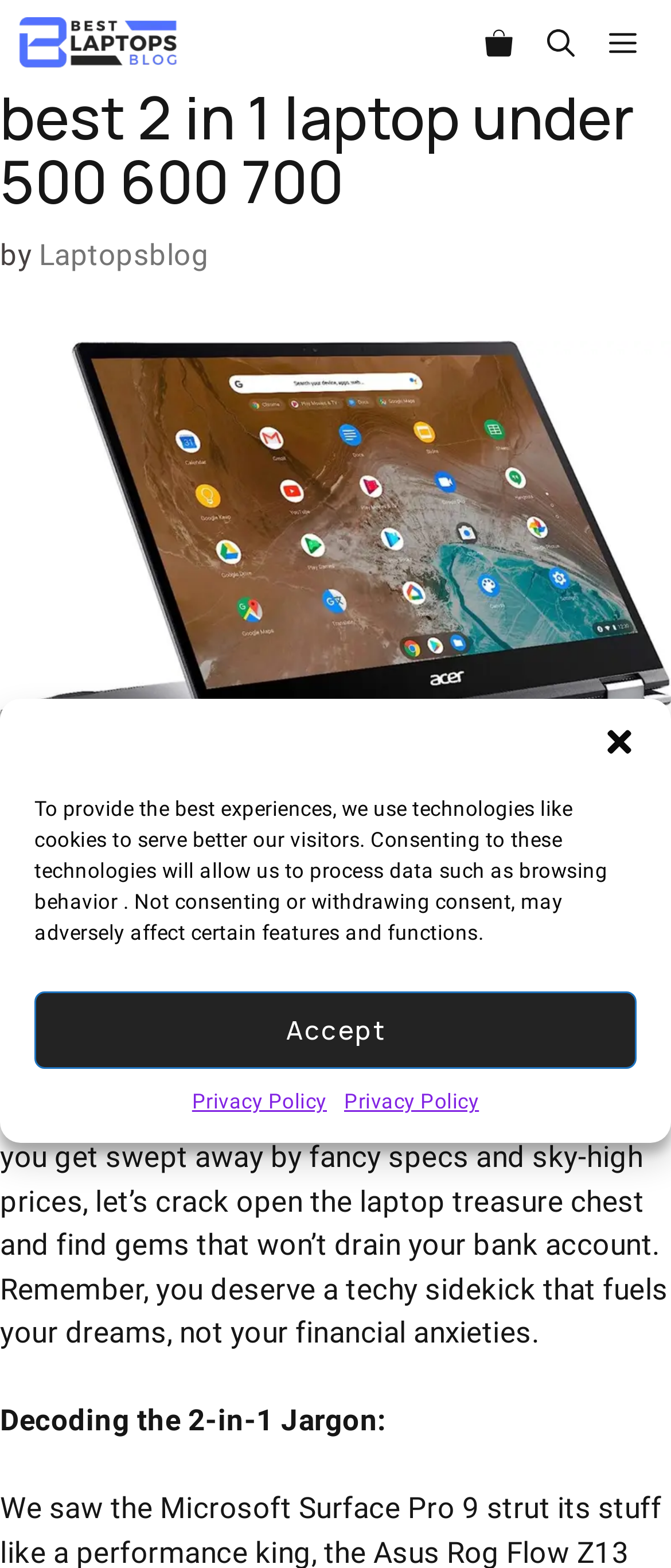Give a concise answer using one word or a phrase to the following question:
What is the author of the content?

Laptopsblog